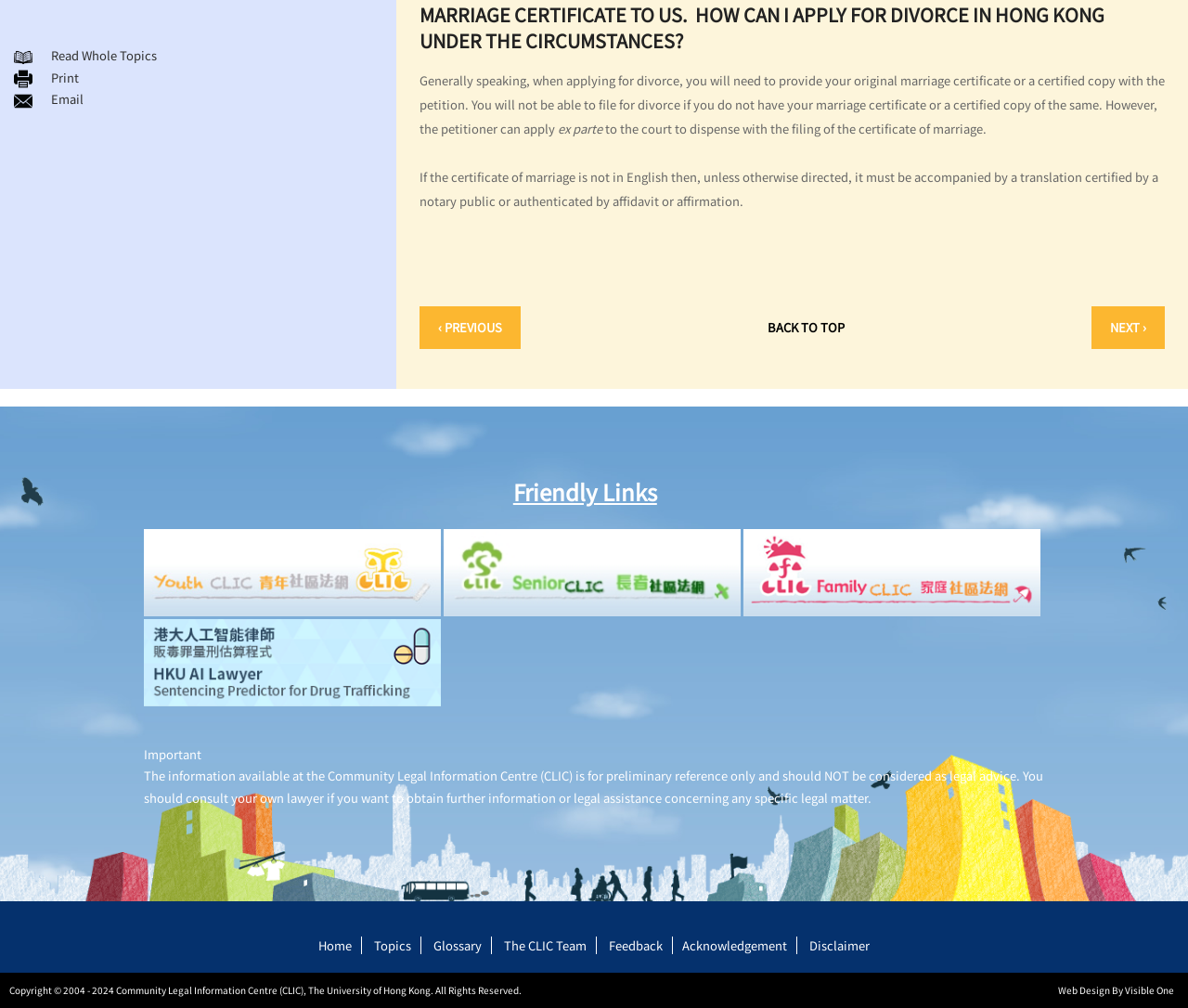Given the description "Glossary", provide the bounding box coordinates of the corresponding UI element.

[0.357, 0.929, 0.414, 0.947]